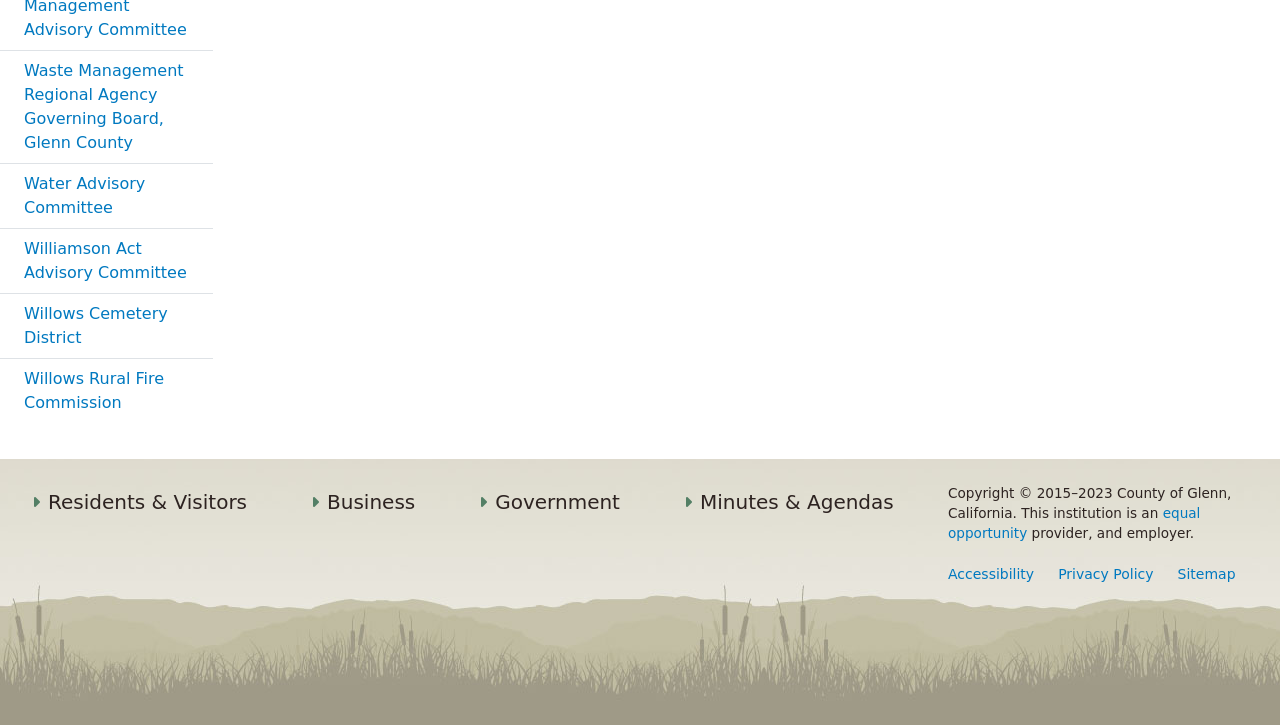Identify the bounding box coordinates for the element you need to click to achieve the following task: "Go to Minutes & Agendas". Provide the bounding box coordinates as four float numbers between 0 and 1, in the form [left, top, right, bottom].

[0.519, 0.666, 0.714, 0.718]